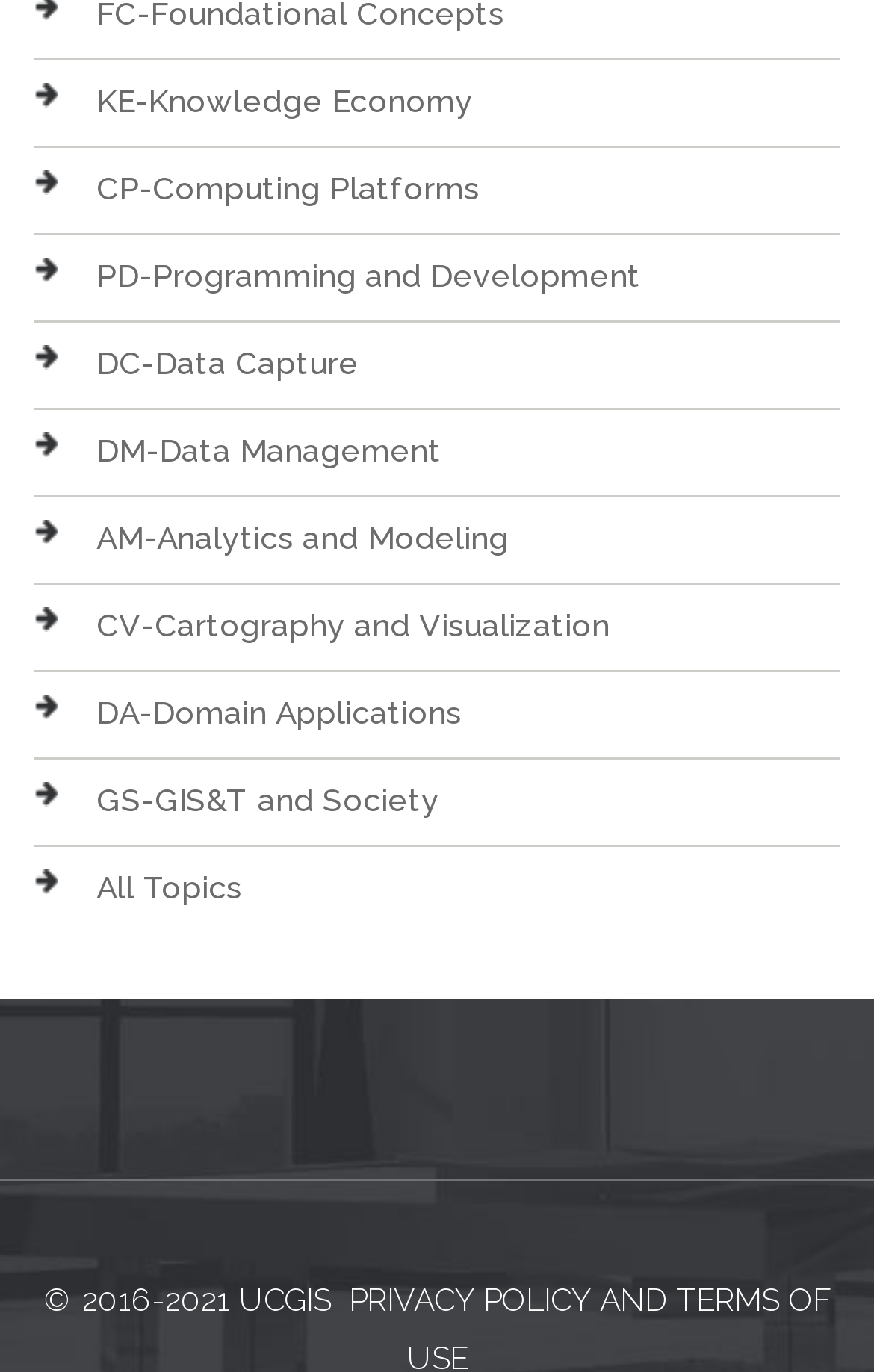Please reply to the following question using a single word or phrase: 
What is the last link at the top of the webpage?

All Topics